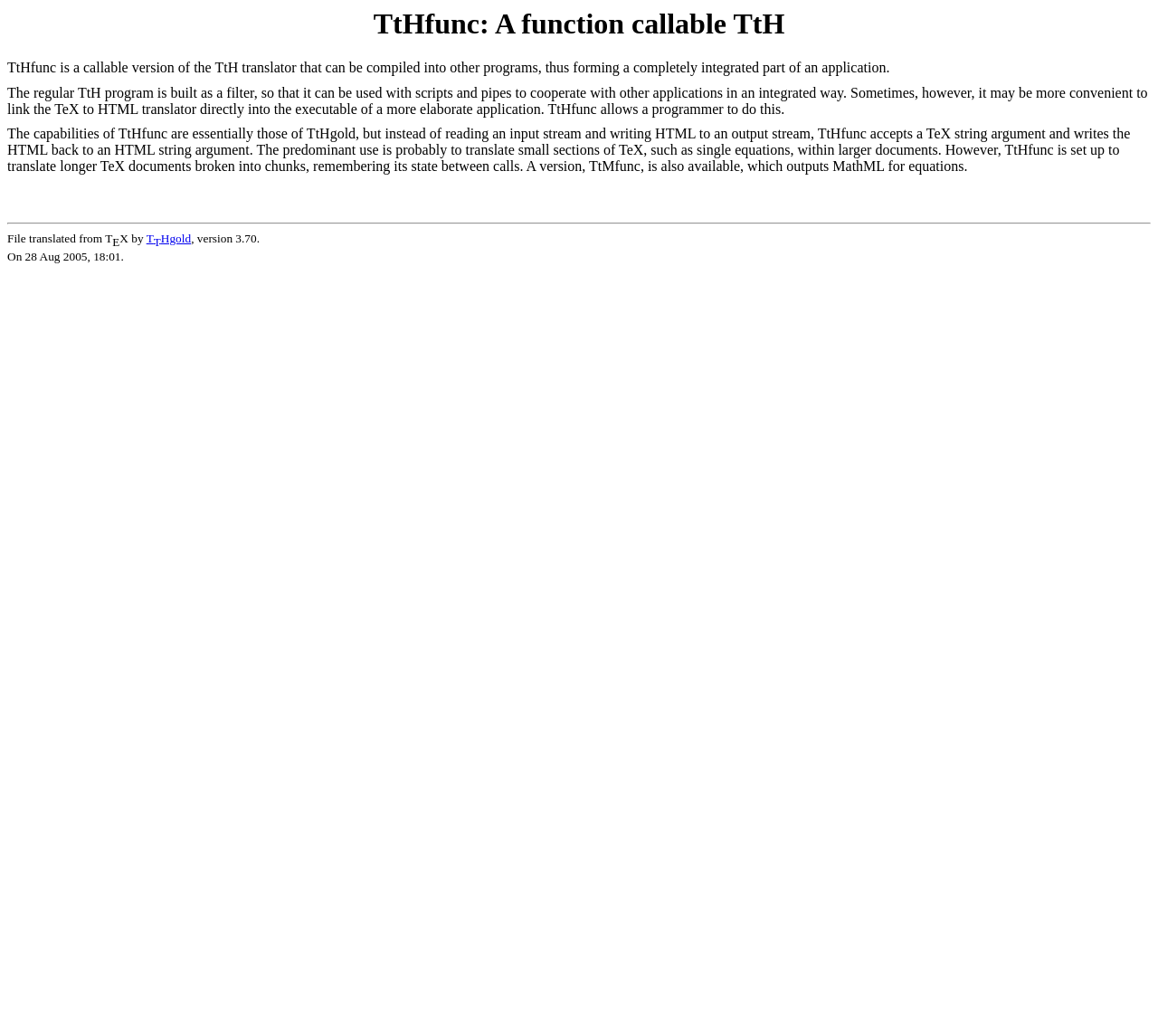What is the version of TTHgold used for translation?
Using the information from the image, provide a comprehensive answer to the question.

The webpage mentions that the file was translated from TeX by TTHgold, version 3.70.